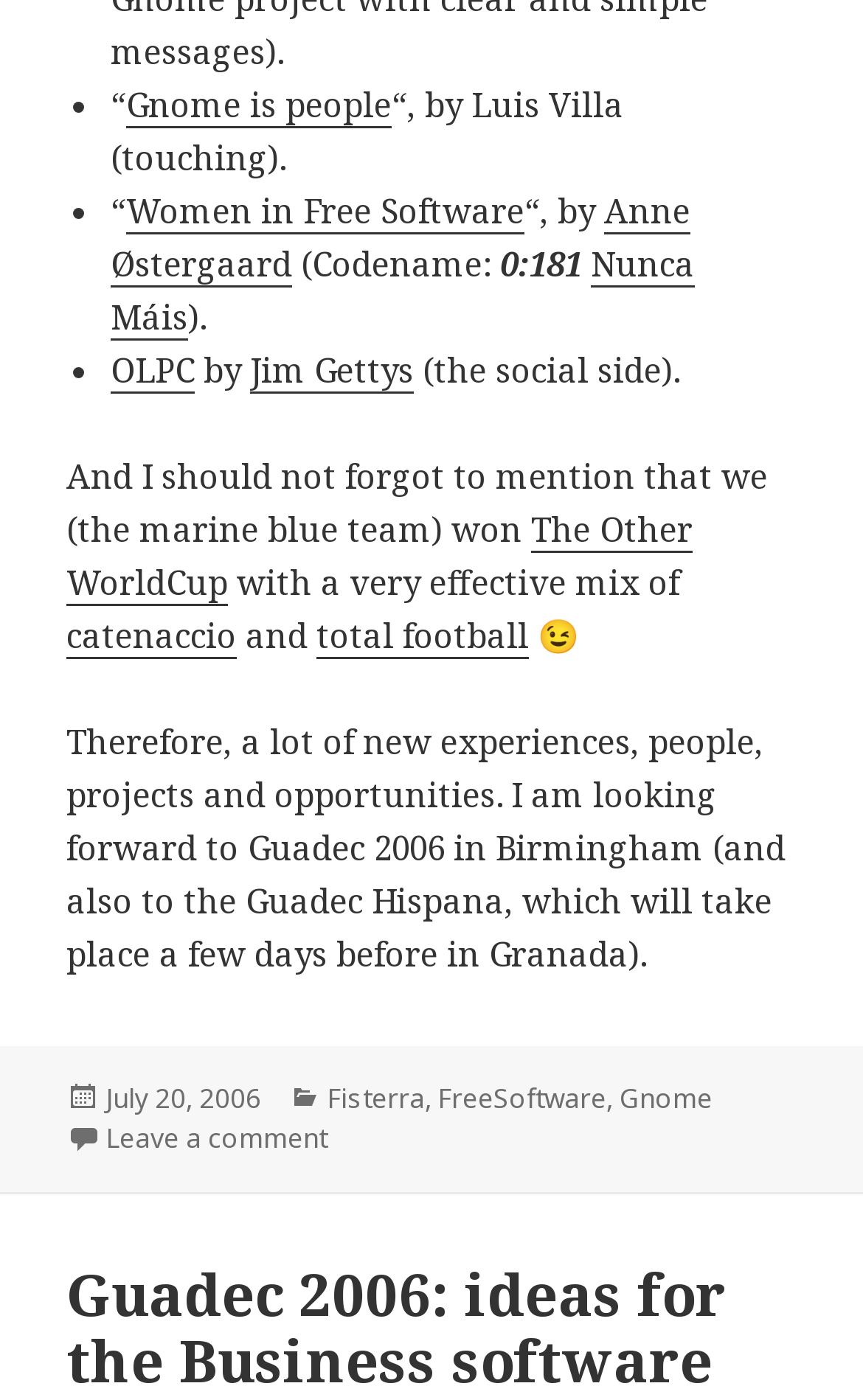What is the tone of the blog post?
Answer the question with a detailed and thorough explanation.

The tone of the blog post appears to be positive, as the author mentions winning an award, having new experiences, and looking forward to future events, and also uses a smiling emoji 😉.